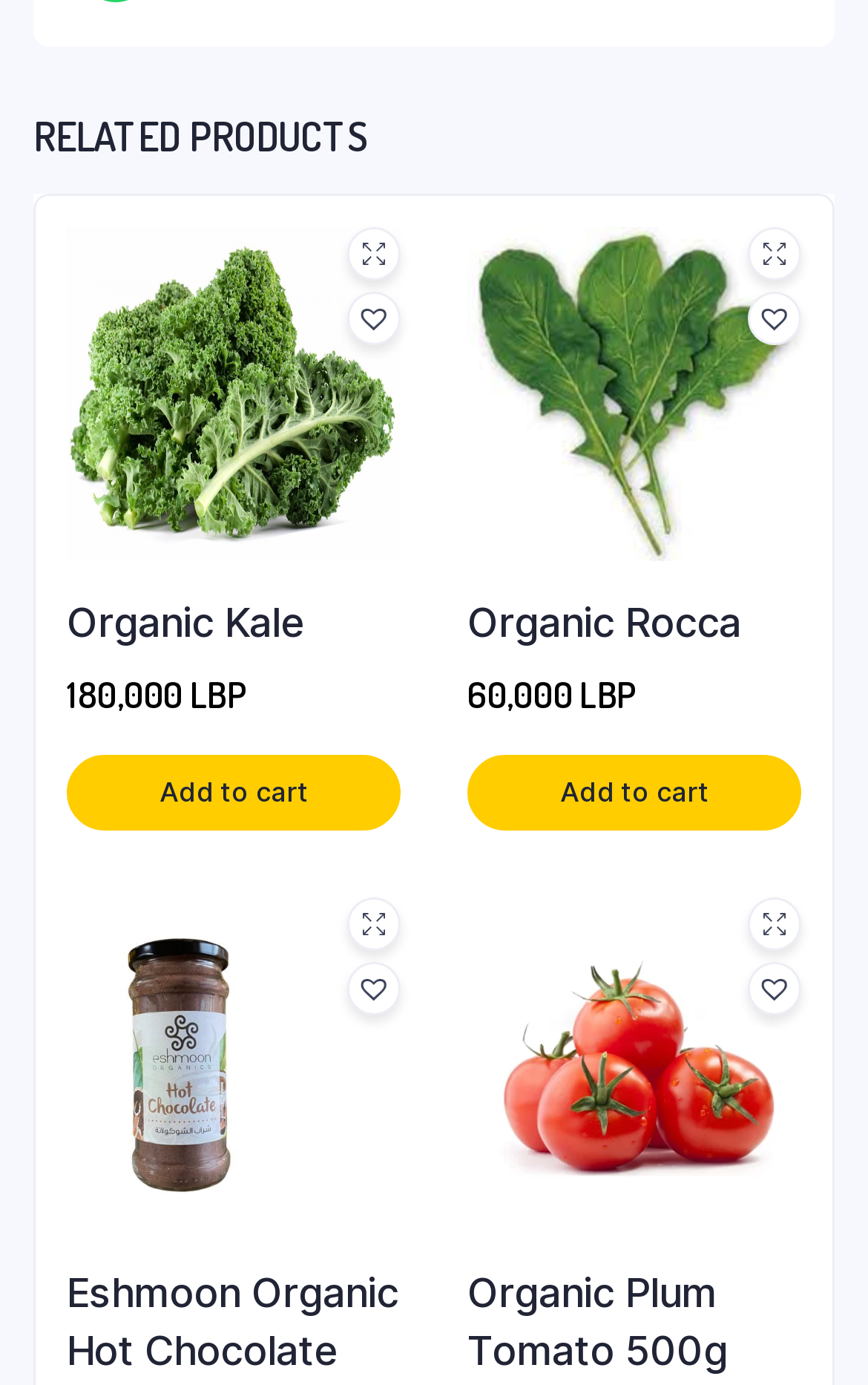What is the category of the products on this page?
Look at the screenshot and give a one-word or phrase answer.

Related products